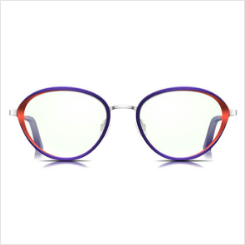Create a detailed narrative of what is happening in the image.

The image showcases a stylish pair of round-colored combination eyeglasses, characterized by a unique design that merges acetate and metal materials. The frame features a vibrant color palette with striking red and purple accents, presenting a contemporary yet fashionable aesthetic. These eyeglasses not only enhance vision but also serve as a statement accessory, suitable for various occasions. Their design reflects a blend of lightweight comfort and durability, catering to both fashion enthusiasts and practical users. Ideal for those seeking to express their individuality while ensuring optical protection, these eyeglasses are perfect for making a chic impression.